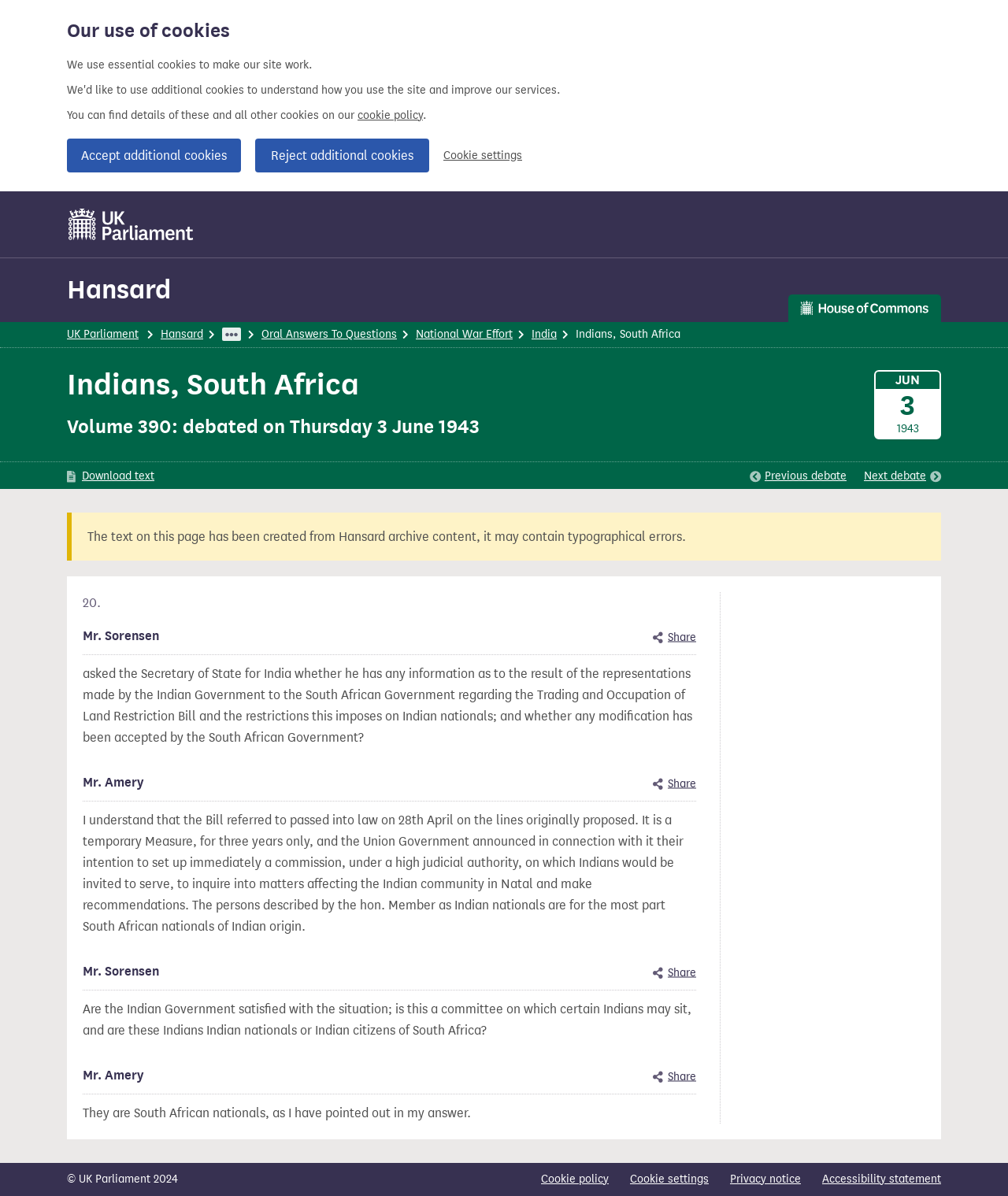Identify the bounding box coordinates of the section to be clicked to complete the task described by the following instruction: "Download text". The coordinates should be four float numbers between 0 and 1, formatted as [left, top, right, bottom].

[0.066, 0.391, 0.153, 0.406]